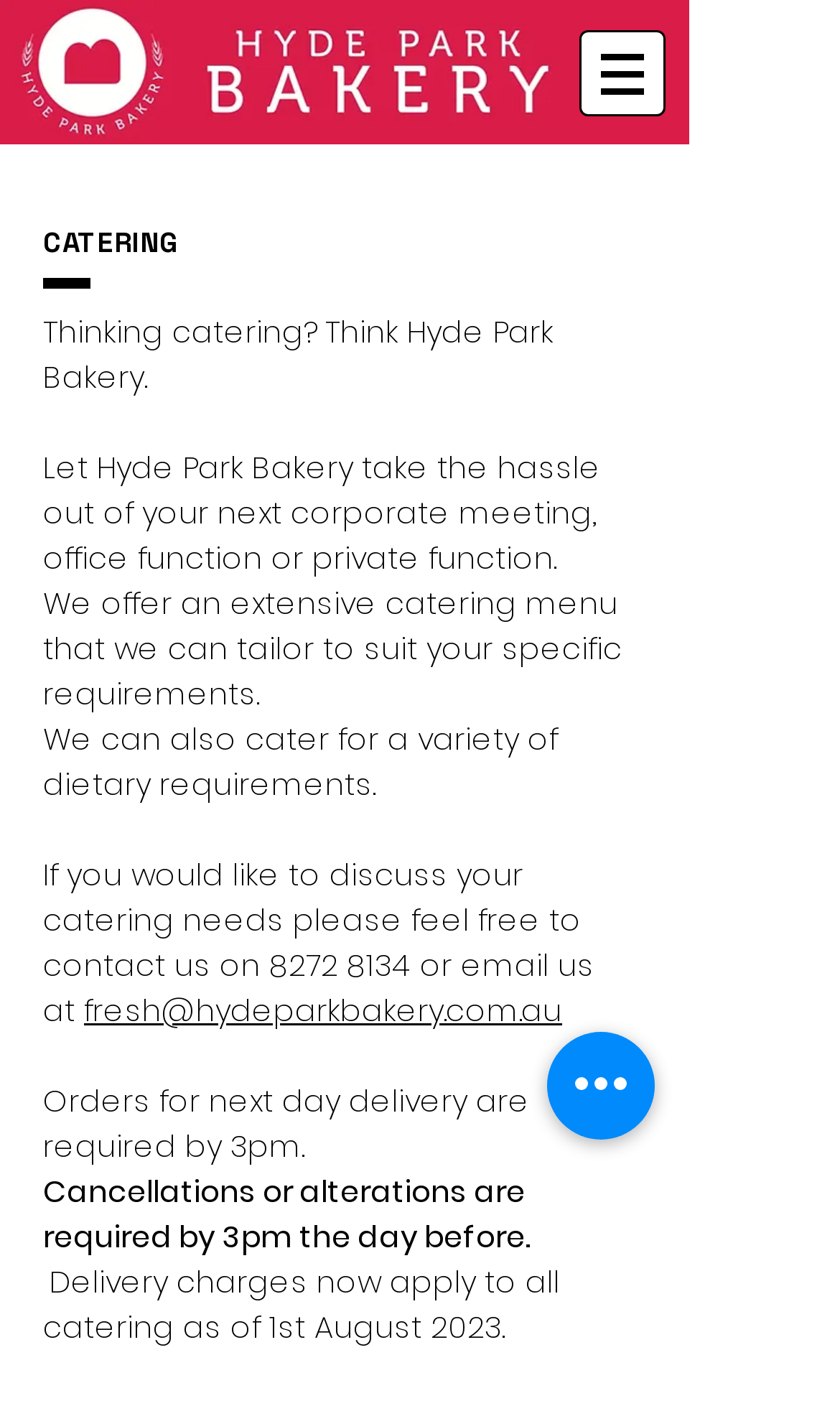From the webpage screenshot, identify the region described by fresh@hydeparkbakery.com.au. Provide the bounding box coordinates as (top-left x, top-left y, bottom-right x, bottom-right y), with each value being a floating point number between 0 and 1.

[0.1, 0.703, 0.669, 0.734]